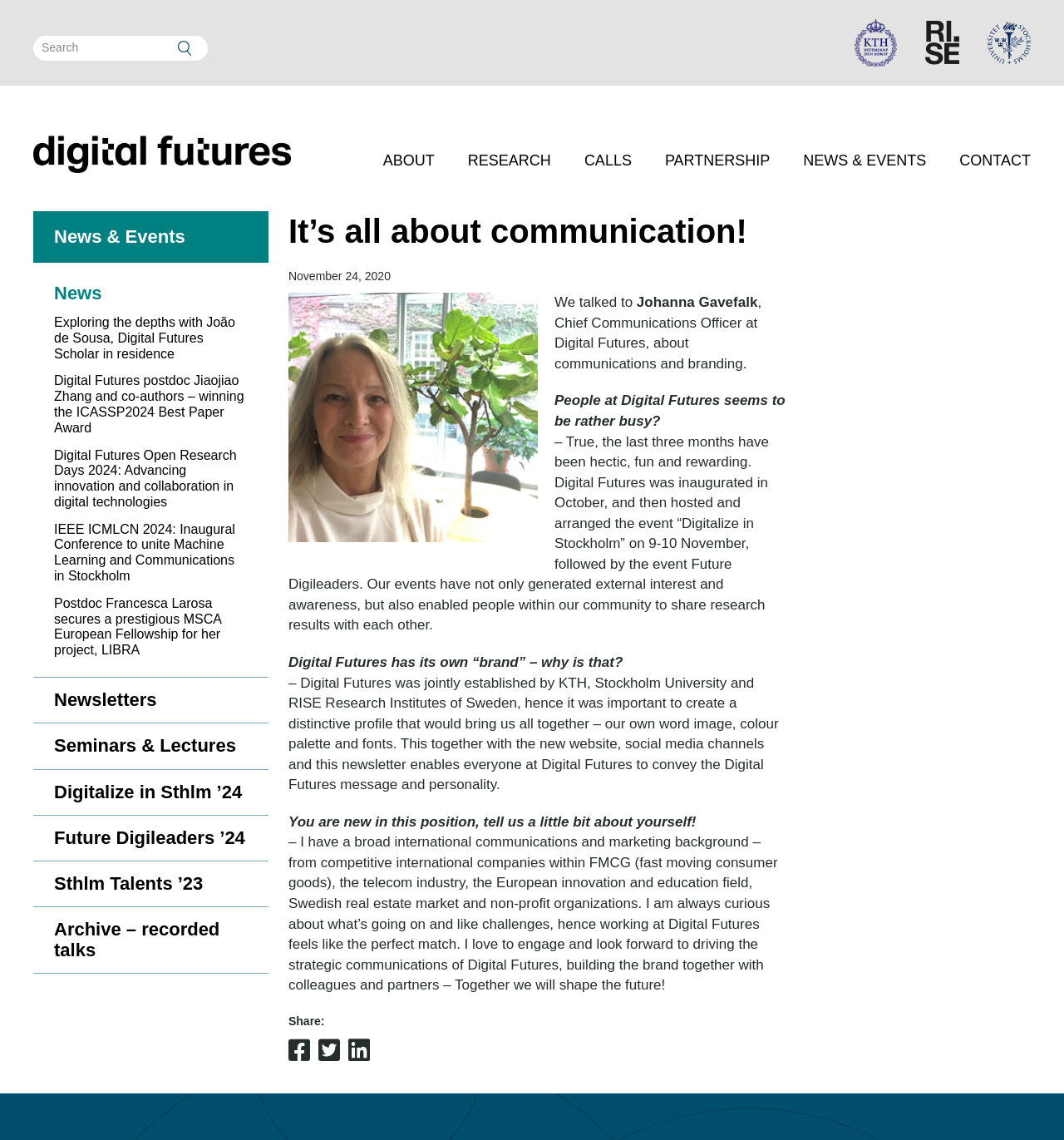Provide the bounding box coordinates for the UI element that is described by this text: "Archive – recorded talks". The coordinates should be in the form of four float numbers between 0 and 1: [left, top, right, bottom].

[0.051, 0.806, 0.206, 0.842]